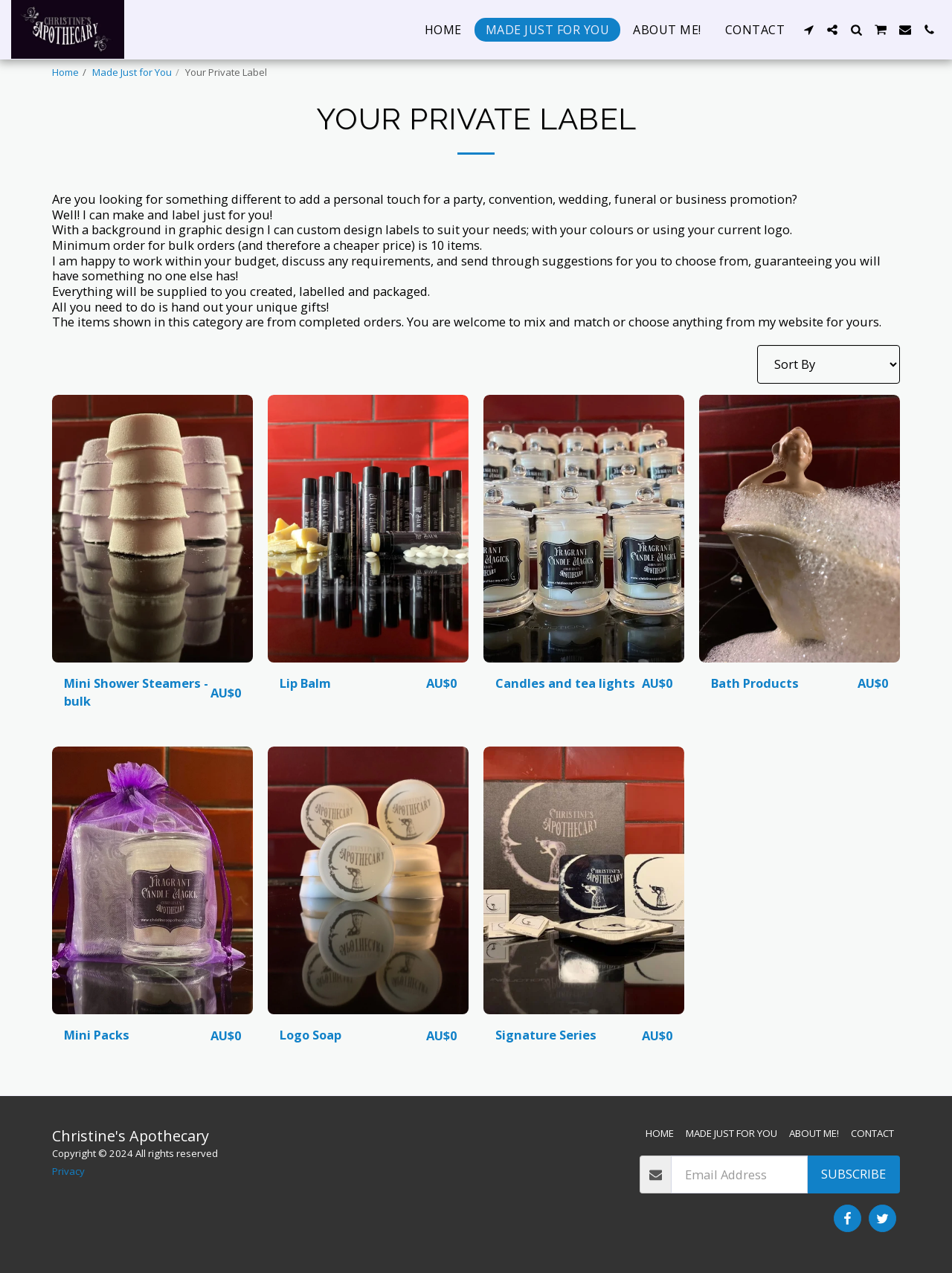Find the bounding box coordinates of the element's region that should be clicked in order to follow the given instruction: "Explore the 'MADE JUST FOR YOU' section". The coordinates should consist of four float numbers between 0 and 1, i.e., [left, top, right, bottom].

[0.498, 0.014, 0.652, 0.032]